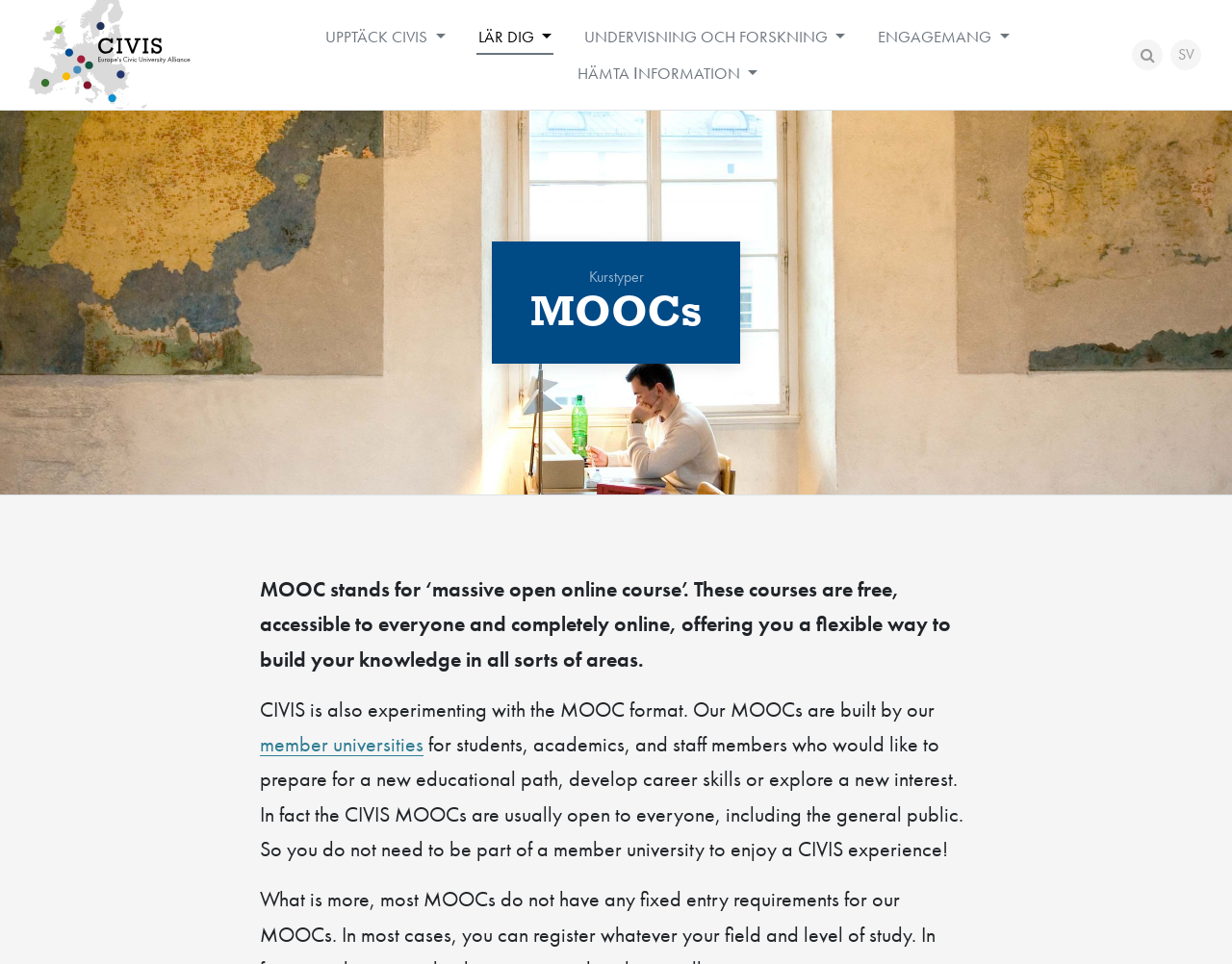Generate a thorough description of the webpage.

The webpage is about MOOCs (Massive Open Online Courses) offered by CIVIS, a European Civic University. At the top, there is a vertical menu with five menu items: "UPPTÄCK CIVIS", "LÄR DIG", "UNDERVISNING OCH FORSKNING", "ENGAGEMANG", and "HÄMTA ΙNFORMATION". To the right of the menu, there is a search icon and a language selection button labeled "SV".

Below the menu, there is a breadcrumb navigation section with a link to "Kurstyper". Next to it, there is a heading that reads "MOOCs". 

The main content of the page is divided into three paragraphs. The first paragraph explains what MOOCs are and how they are free and accessible to everyone. The second paragraph mentions that CIVIS is experimenting with the MOOC format and that their MOOCs are built by their member universities. The third paragraph describes the target audience of CIVIS MOOCs, which includes students, academics, staff members, and the general public.